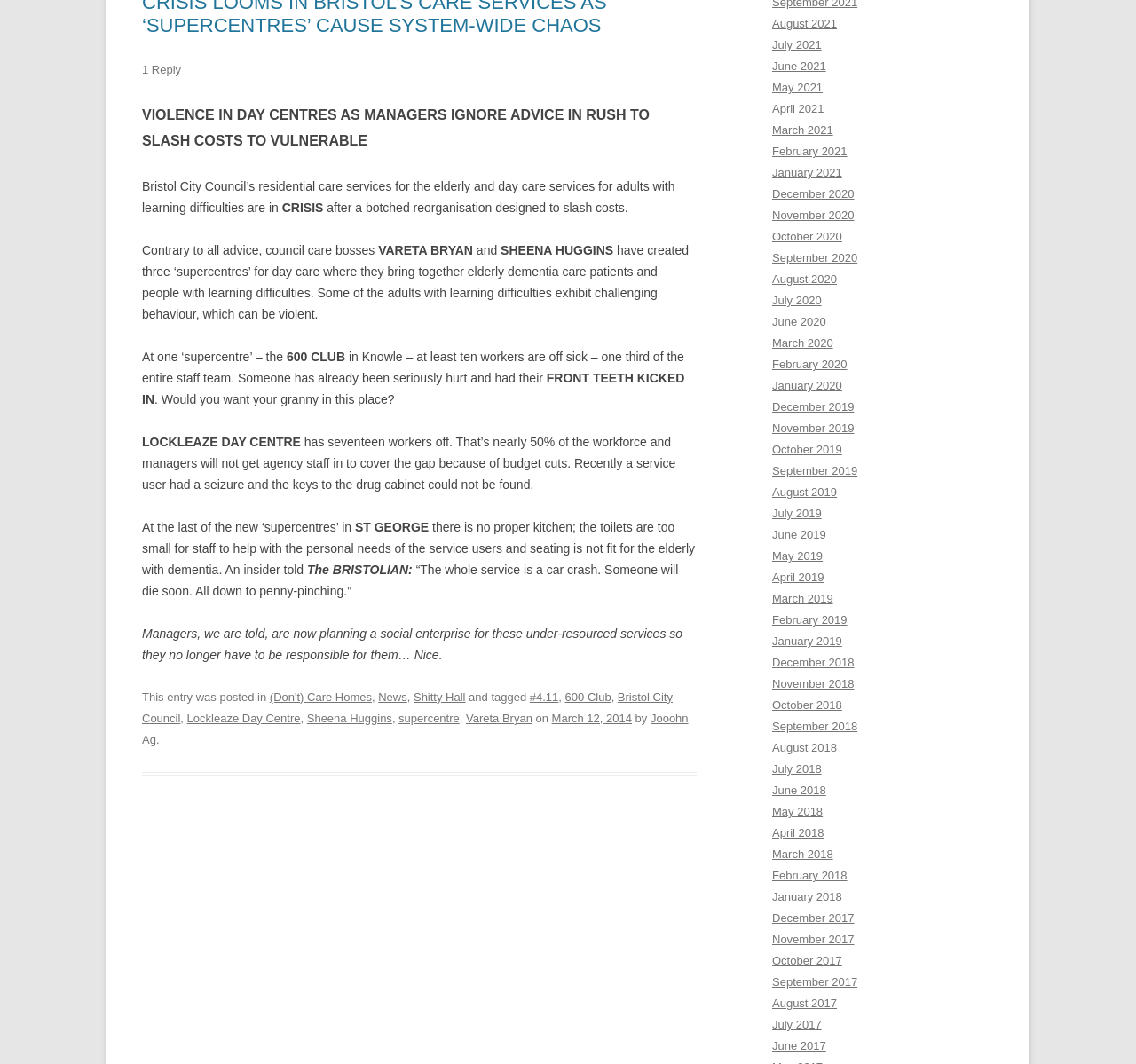Please provide a brief answer to the following inquiry using a single word or phrase:
What is the name of the council mentioned in the article?

Bristol City Council